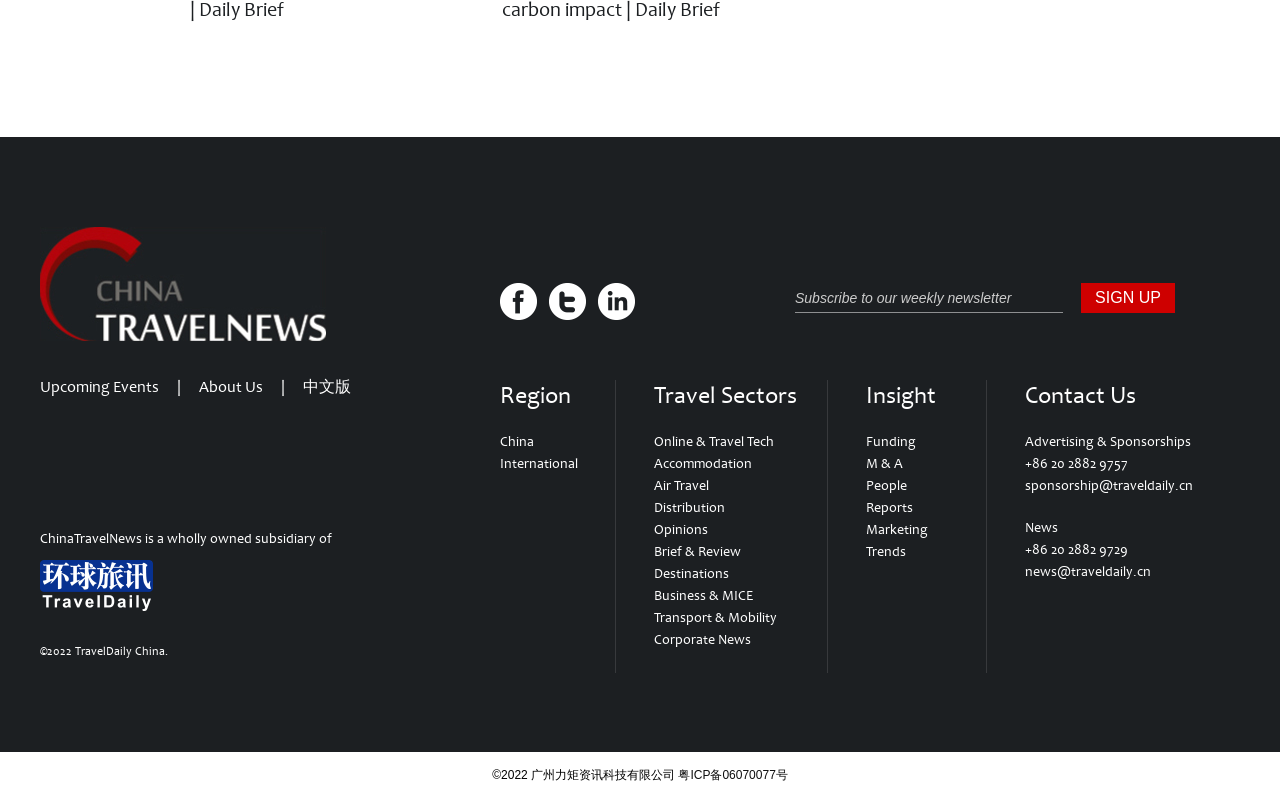Locate the bounding box of the UI element based on this description: "中文版". Provide four float numbers between 0 and 1 as [left, top, right, bottom].

[0.237, 0.472, 0.274, 0.497]